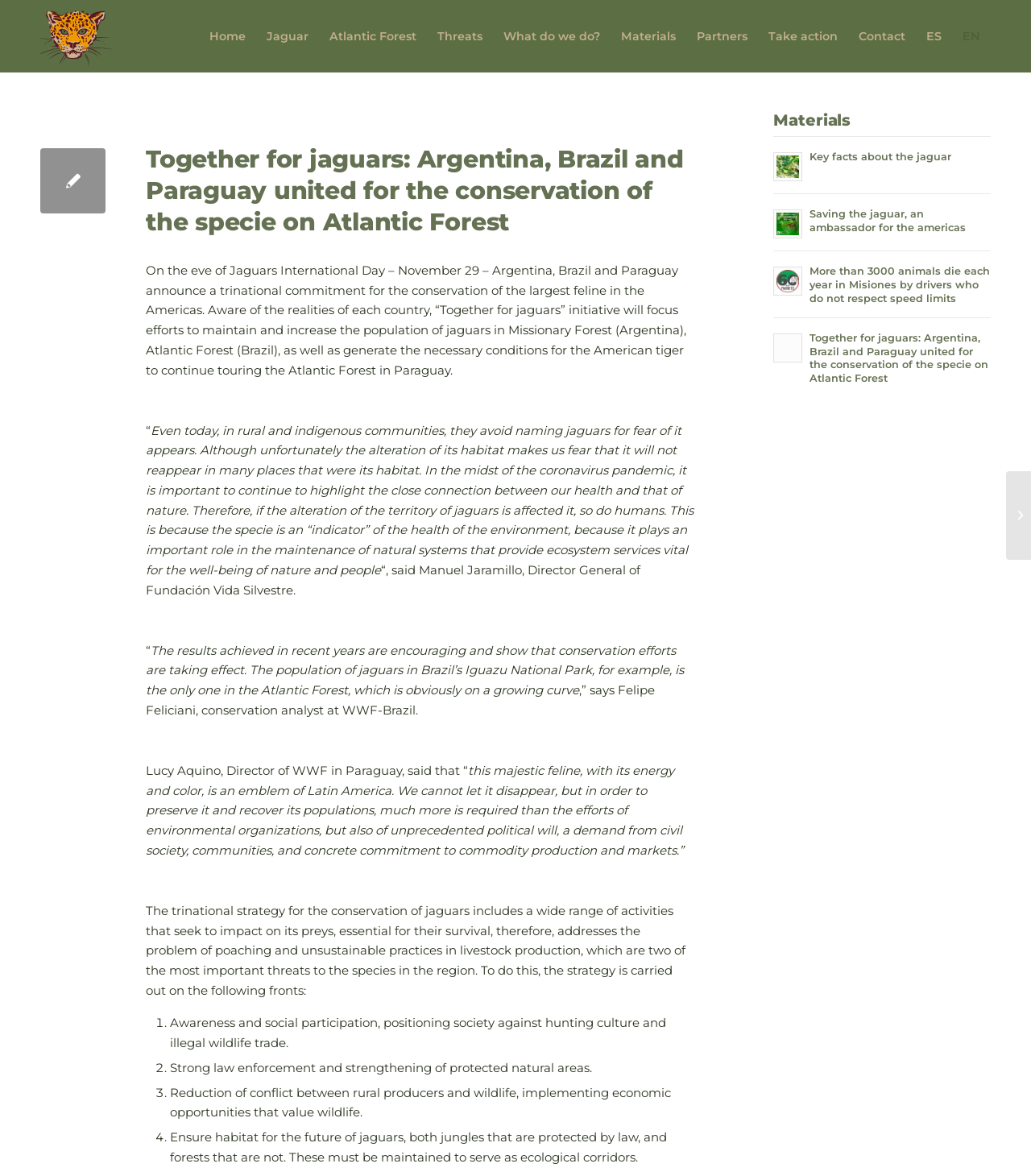Answer the question with a single word or phrase: 
What is the name of the organization mentioned in the quote?

Fundación Vida Silvestre